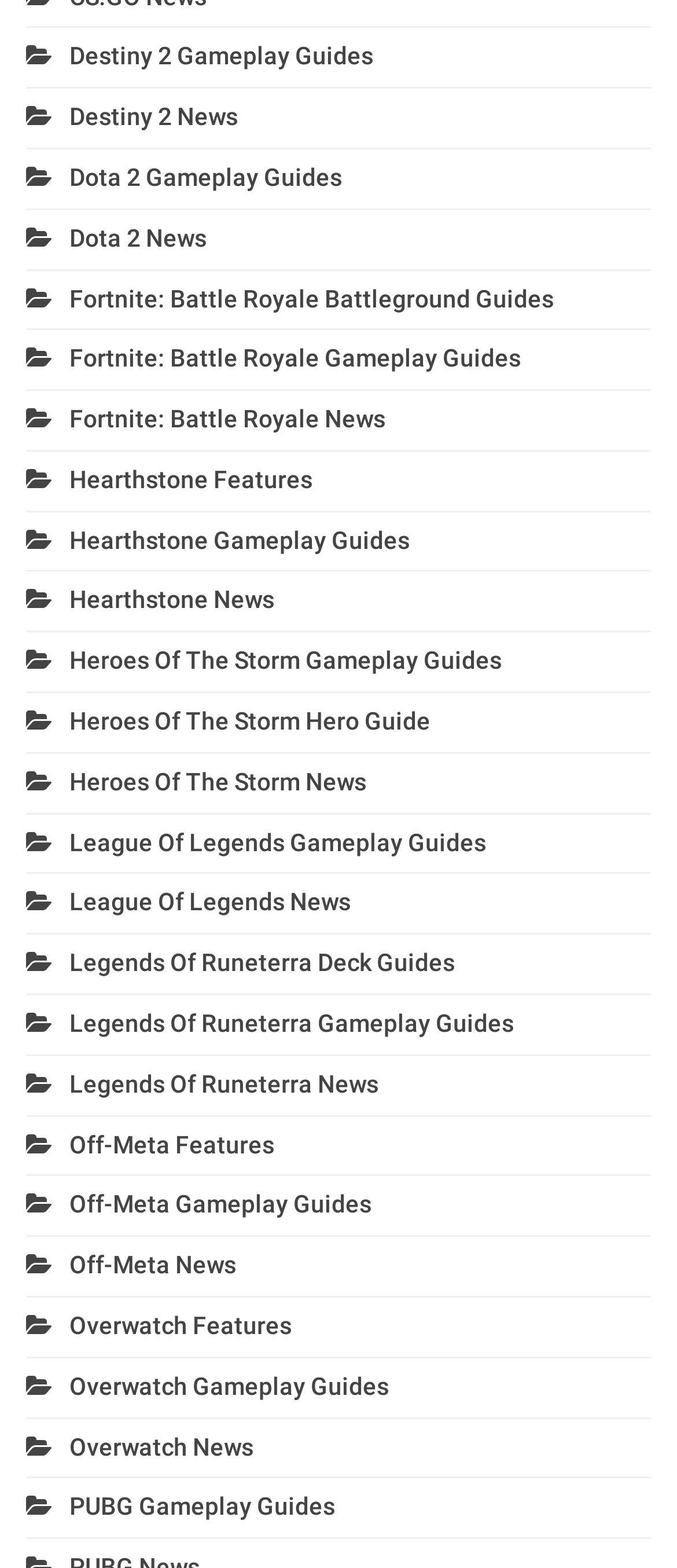Bounding box coordinates are to be given in the format (top-left x, top-left y, bottom-right x, bottom-right y). All values must be floating point numbers between 0 and 1. Provide the bounding box coordinate for the UI element described as: Legends of Runeterra Deck guides

[0.038, 0.605, 0.672, 0.623]